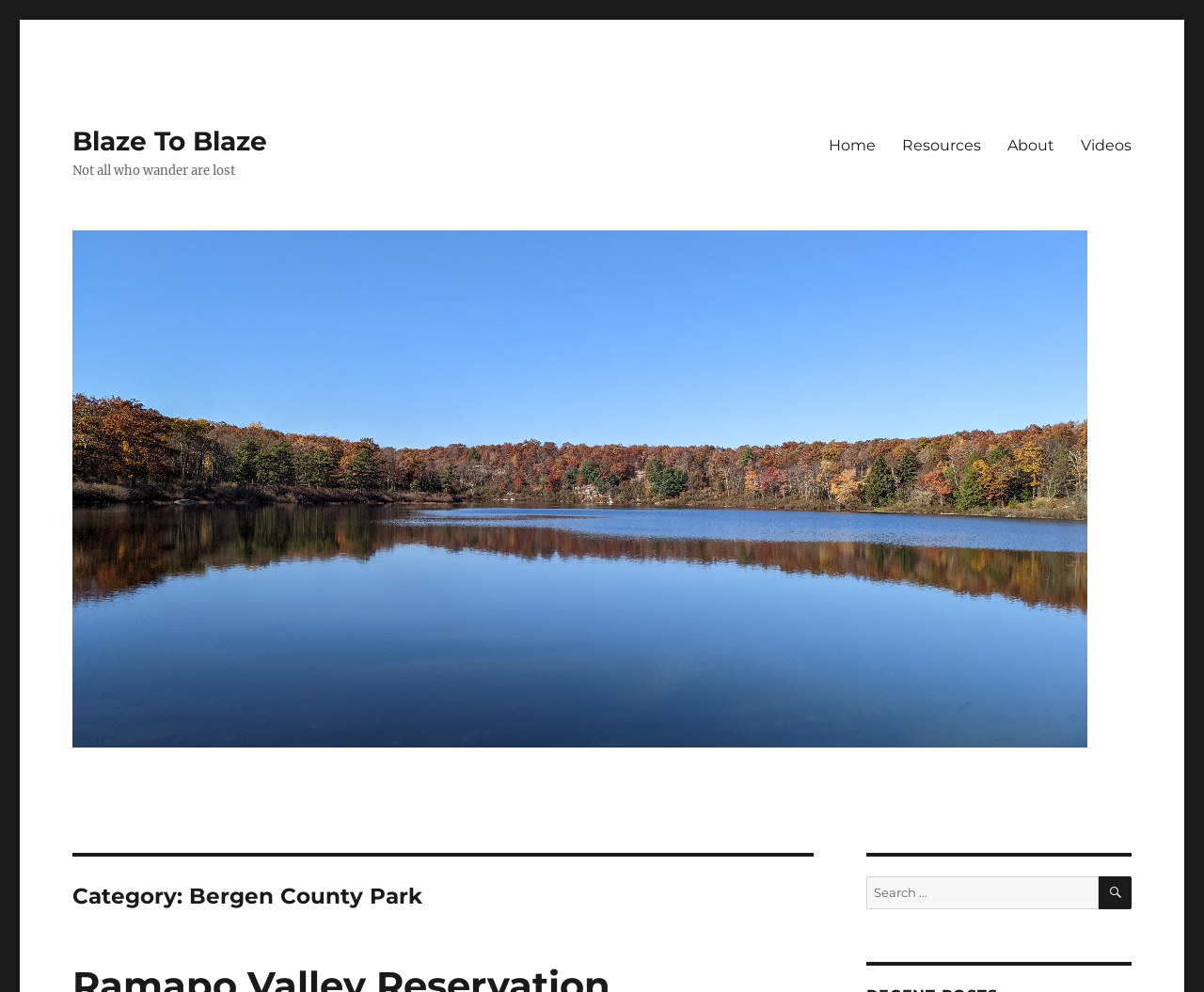Identify the bounding box coordinates for the region to click in order to carry out this instruction: "click on the 'Blaze To Blaze' link". Provide the coordinates using four float numbers between 0 and 1, formatted as [left, top, right, bottom].

[0.06, 0.126, 0.222, 0.158]